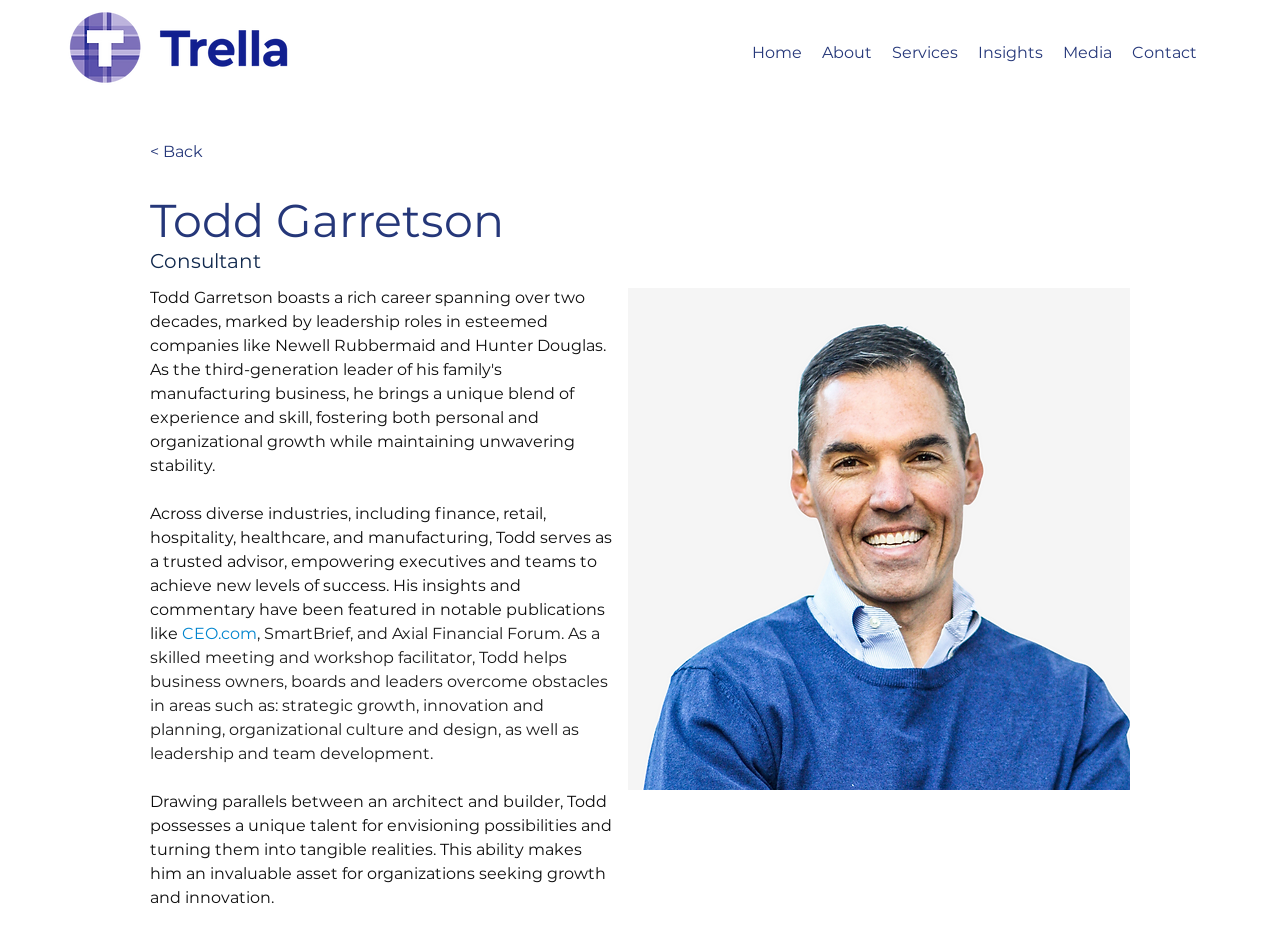Provide a brief response to the question using a single word or phrase: 
What is Todd Garretson's profession?

Consultant